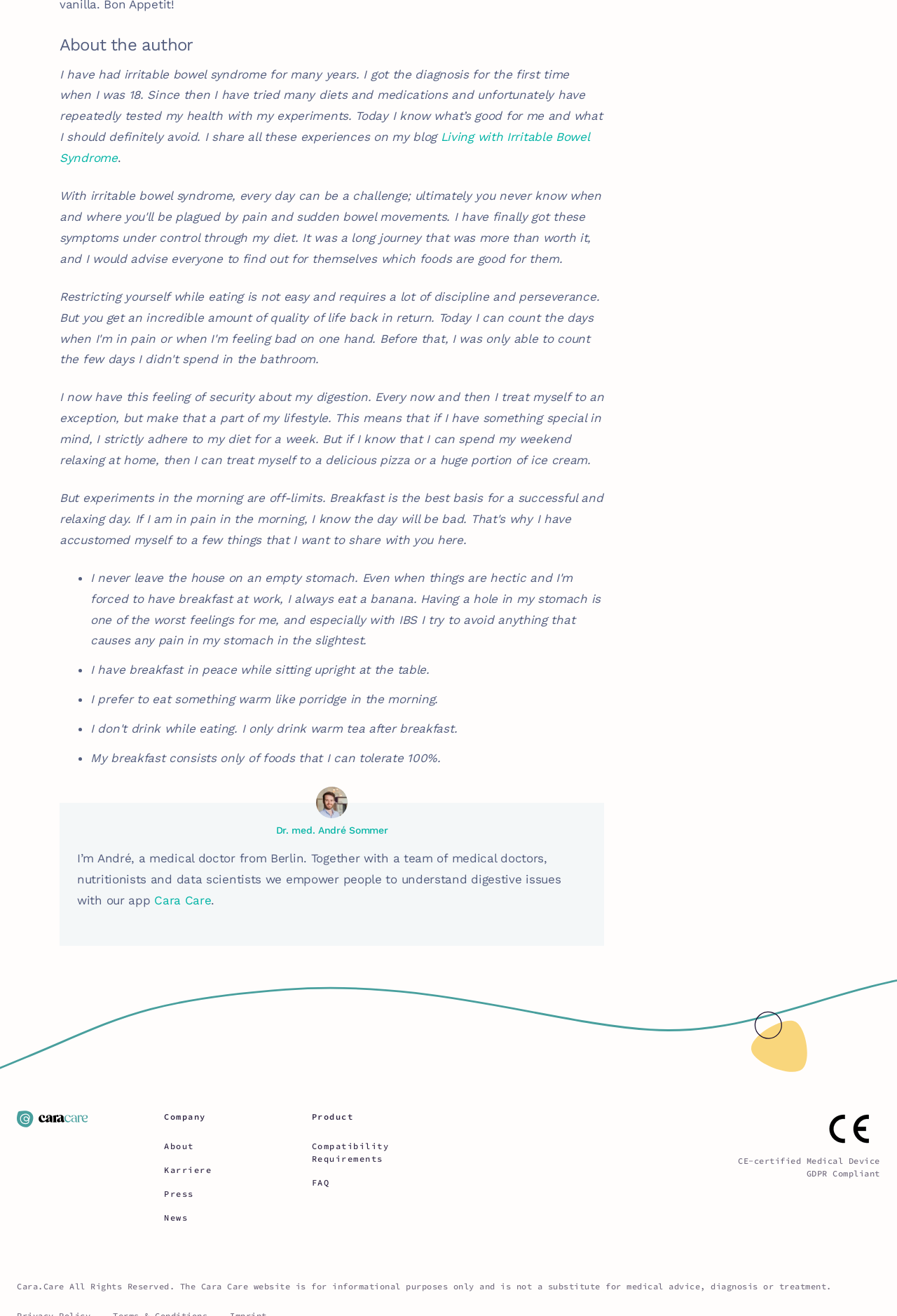Using the description: "Living with Irritable Bowel Syndrome", determine the UI element's bounding box coordinates. Ensure the coordinates are in the format of four float numbers between 0 and 1, i.e., [left, top, right, bottom].

[0.066, 0.094, 0.657, 0.121]